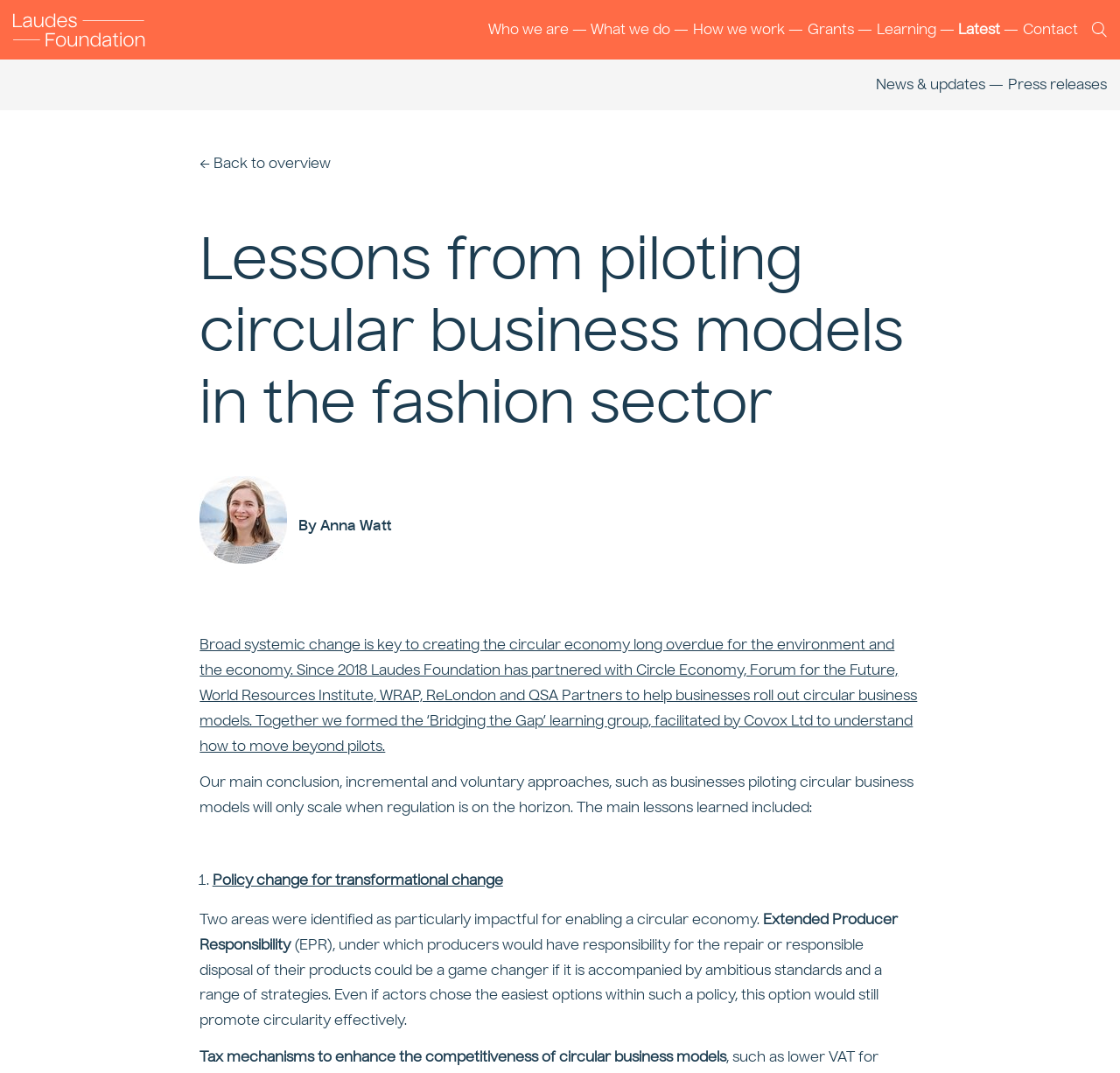Extract the main headline from the webpage and generate its text.

Lessons from piloting circular business models in the fashion sector